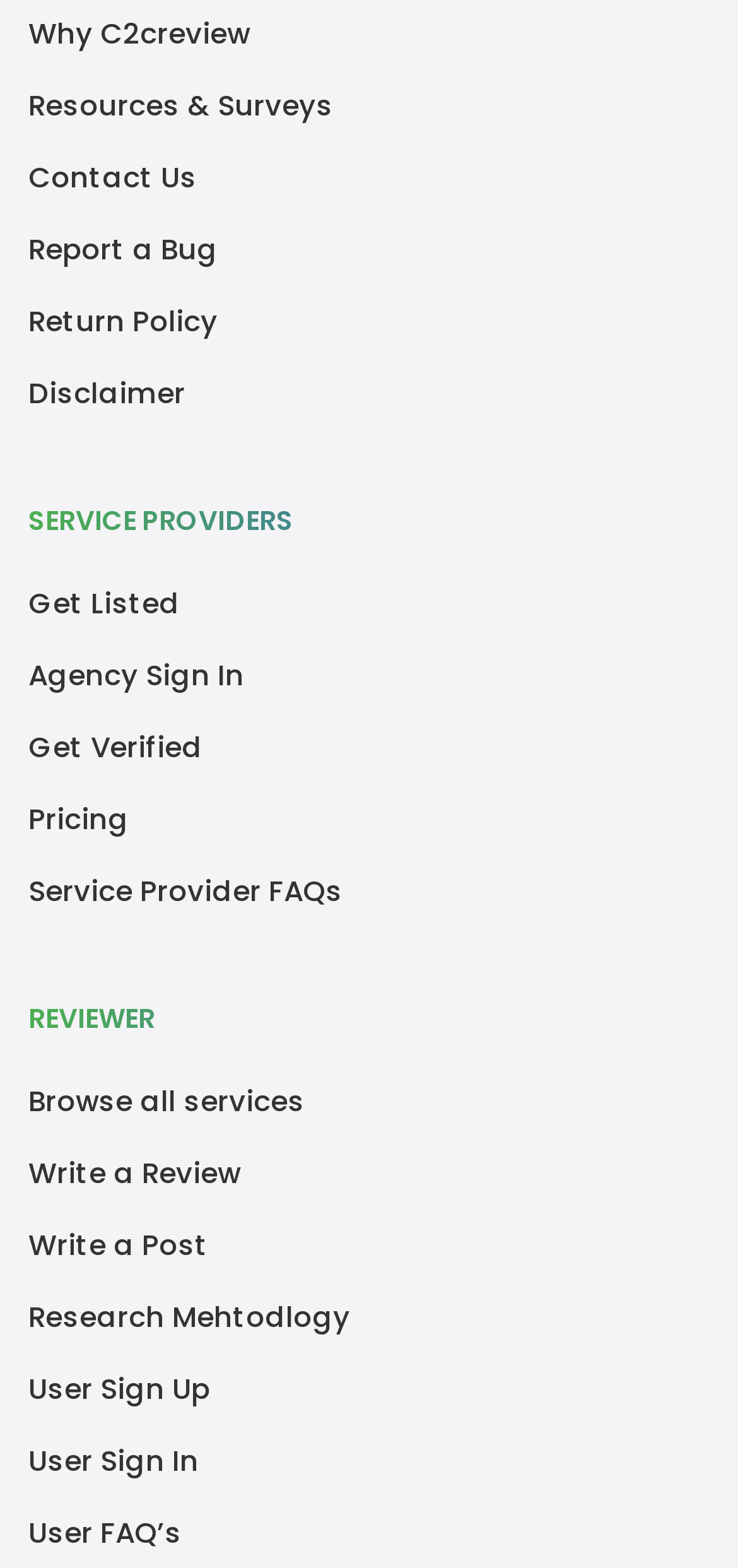Locate the bounding box coordinates of the element that needs to be clicked to carry out the instruction: "Write a review". The coordinates should be given as four float numbers ranging from 0 to 1, i.e., [left, top, right, bottom].

[0.038, 0.726, 0.326, 0.771]